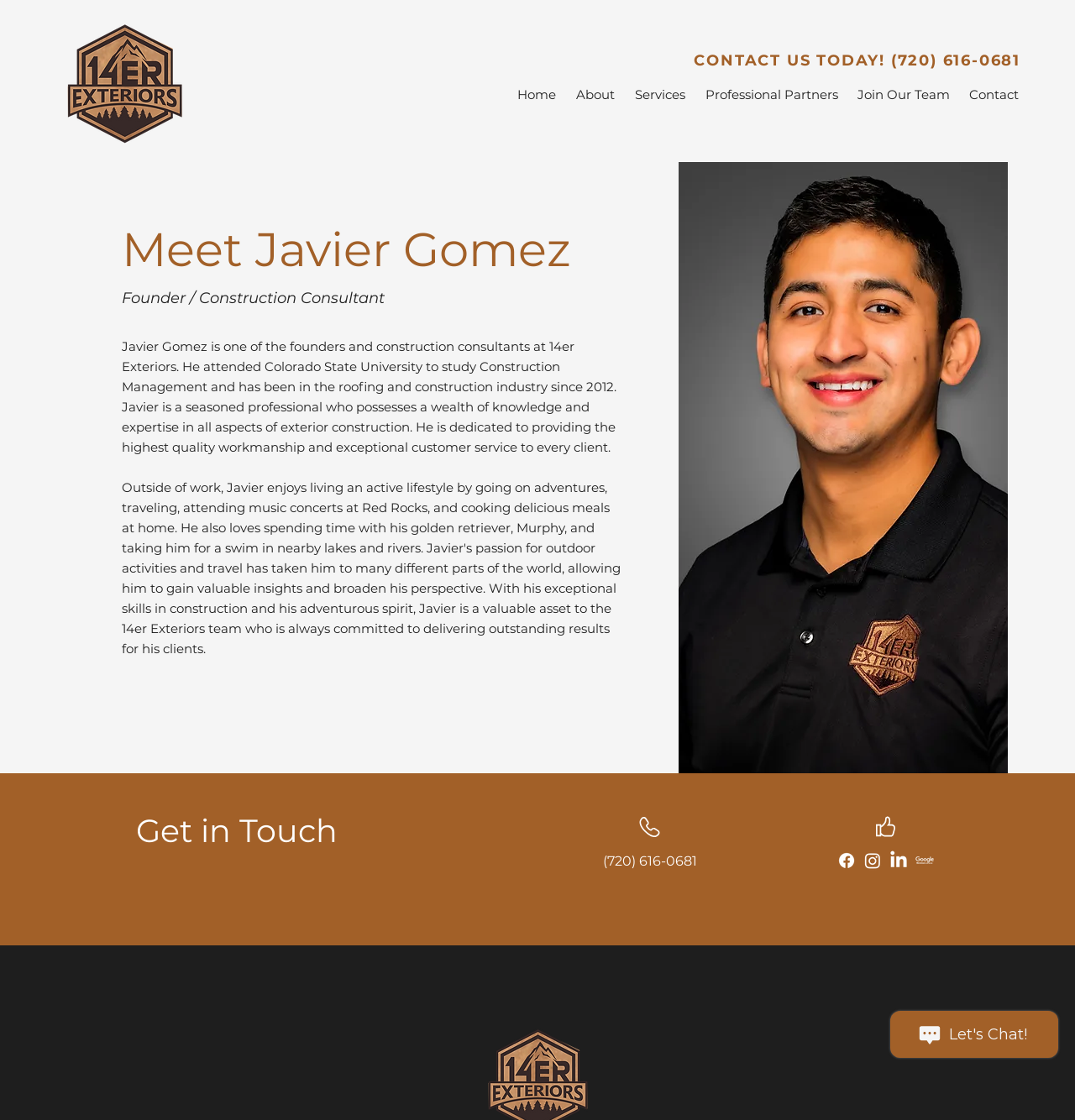Identify the main heading from the webpage and provide its text content.

Meet Javier Gomez